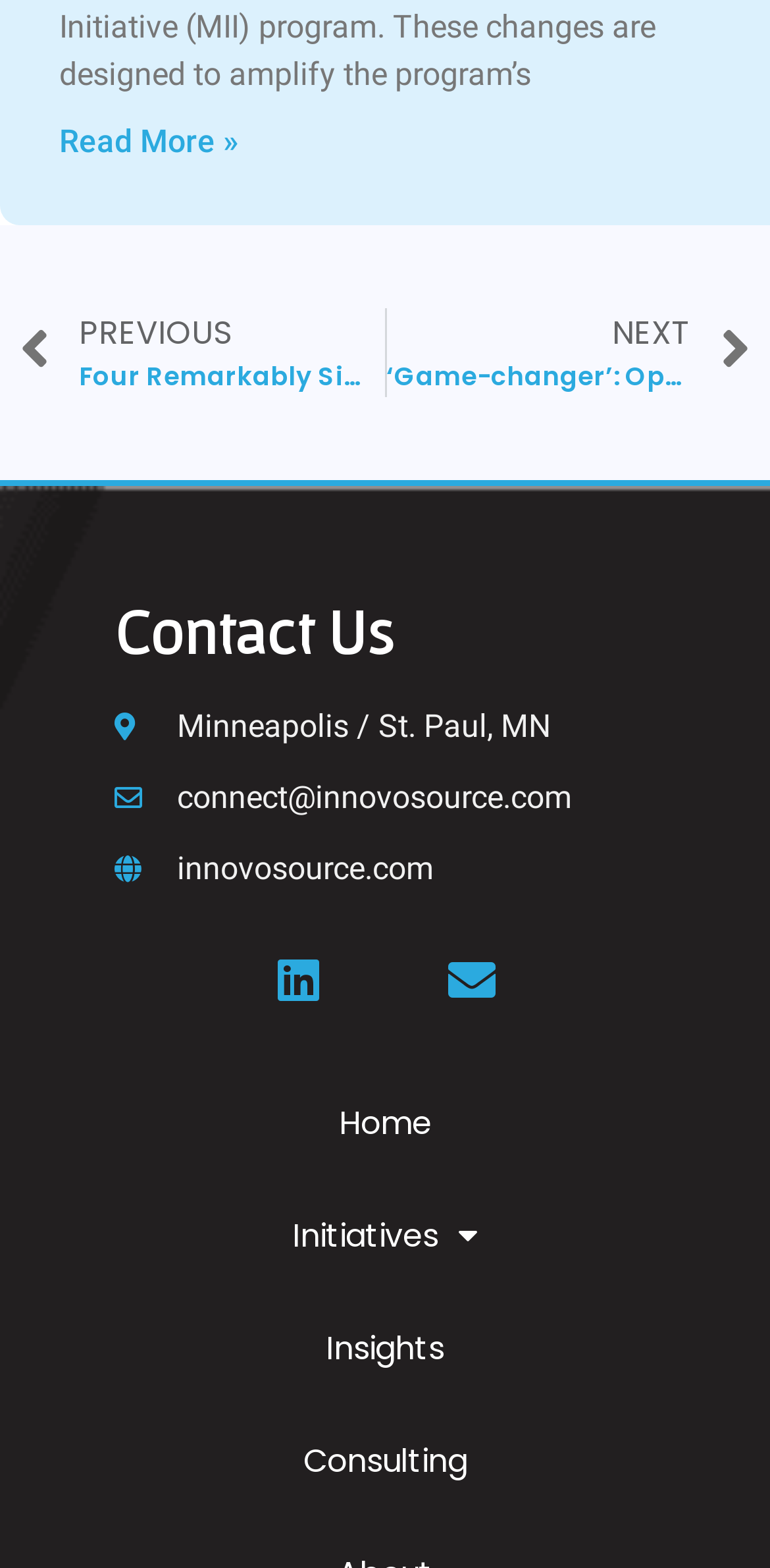Please look at the image and answer the question with a detailed explanation: What is the category of the webpage?

The webpage appears to be related to business and innovation, as it contains articles about entrepreneurship, innovation centers, and funding, indicating that it falls under the category of business or innovation.